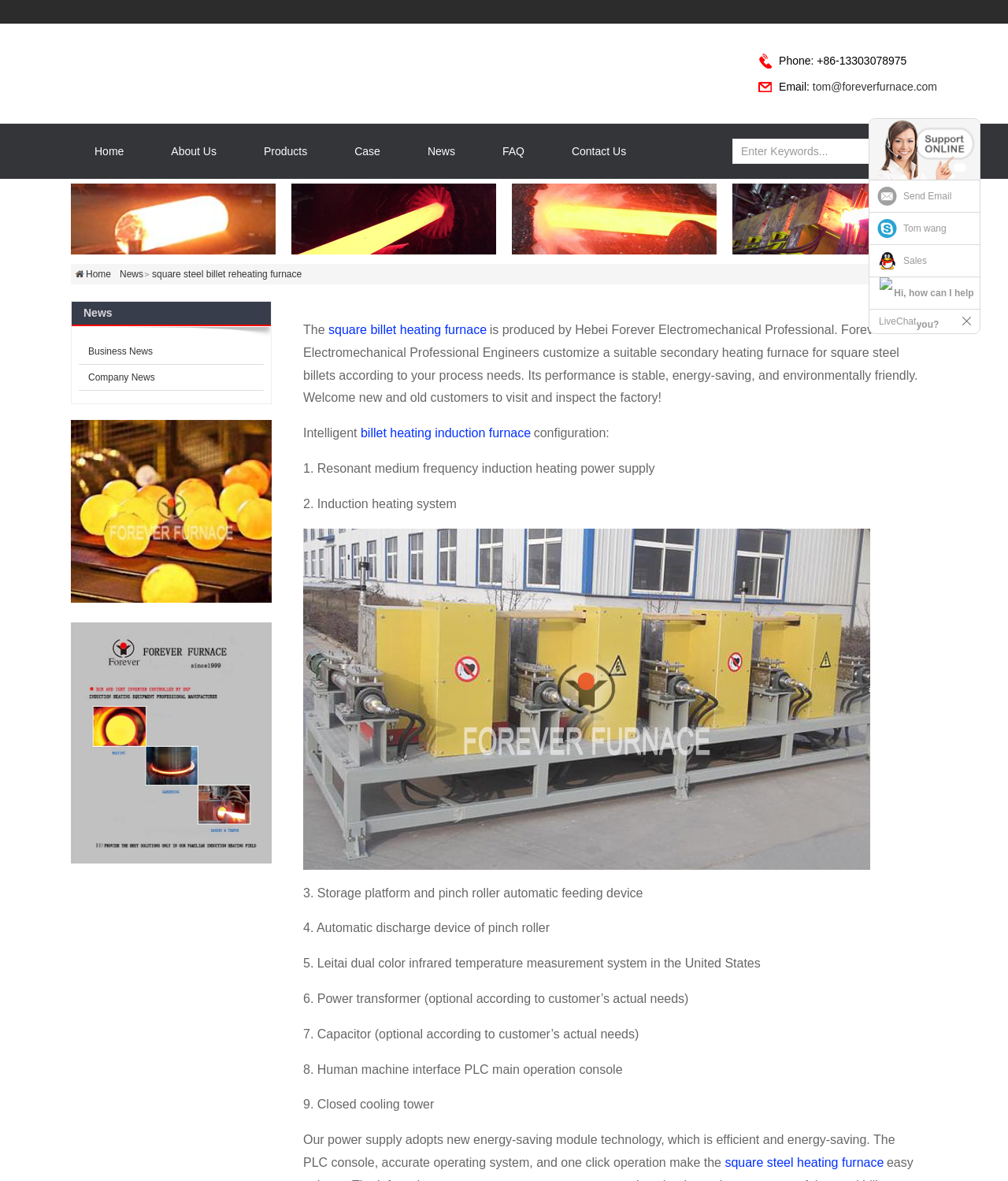Specify the bounding box coordinates of the region I need to click to perform the following instruction: "Enter keywords in the search box". The coordinates must be four float numbers in the range of 0 to 1, i.e., [left, top, right, bottom].

[0.727, 0.118, 0.905, 0.138]